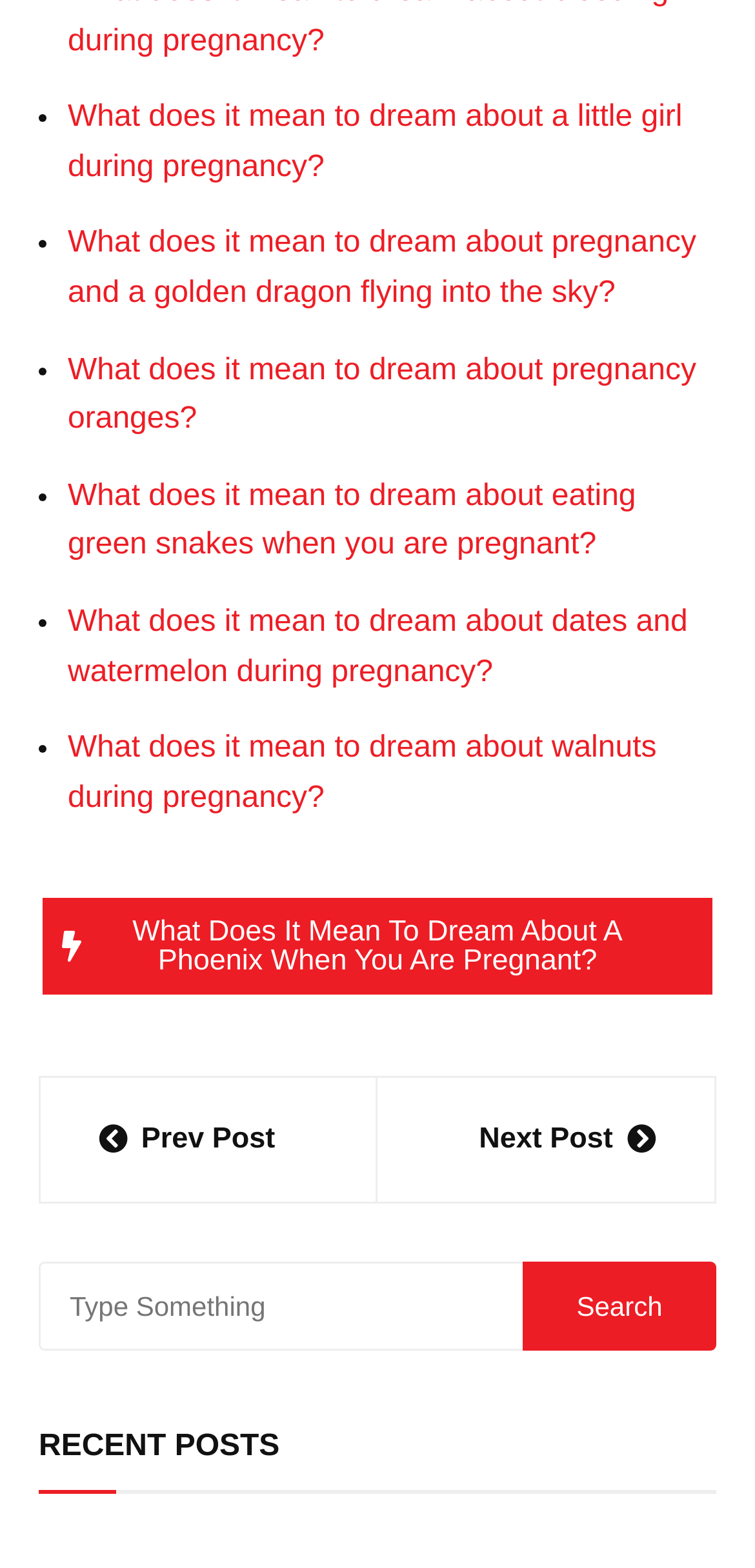Determine the bounding box coordinates for the clickable element required to fulfill the instruction: "Learn about dreaming about a phoenix when pregnant". Provide the coordinates as four float numbers between 0 and 1, i.e., [left, top, right, bottom].

[0.056, 0.573, 0.944, 0.635]